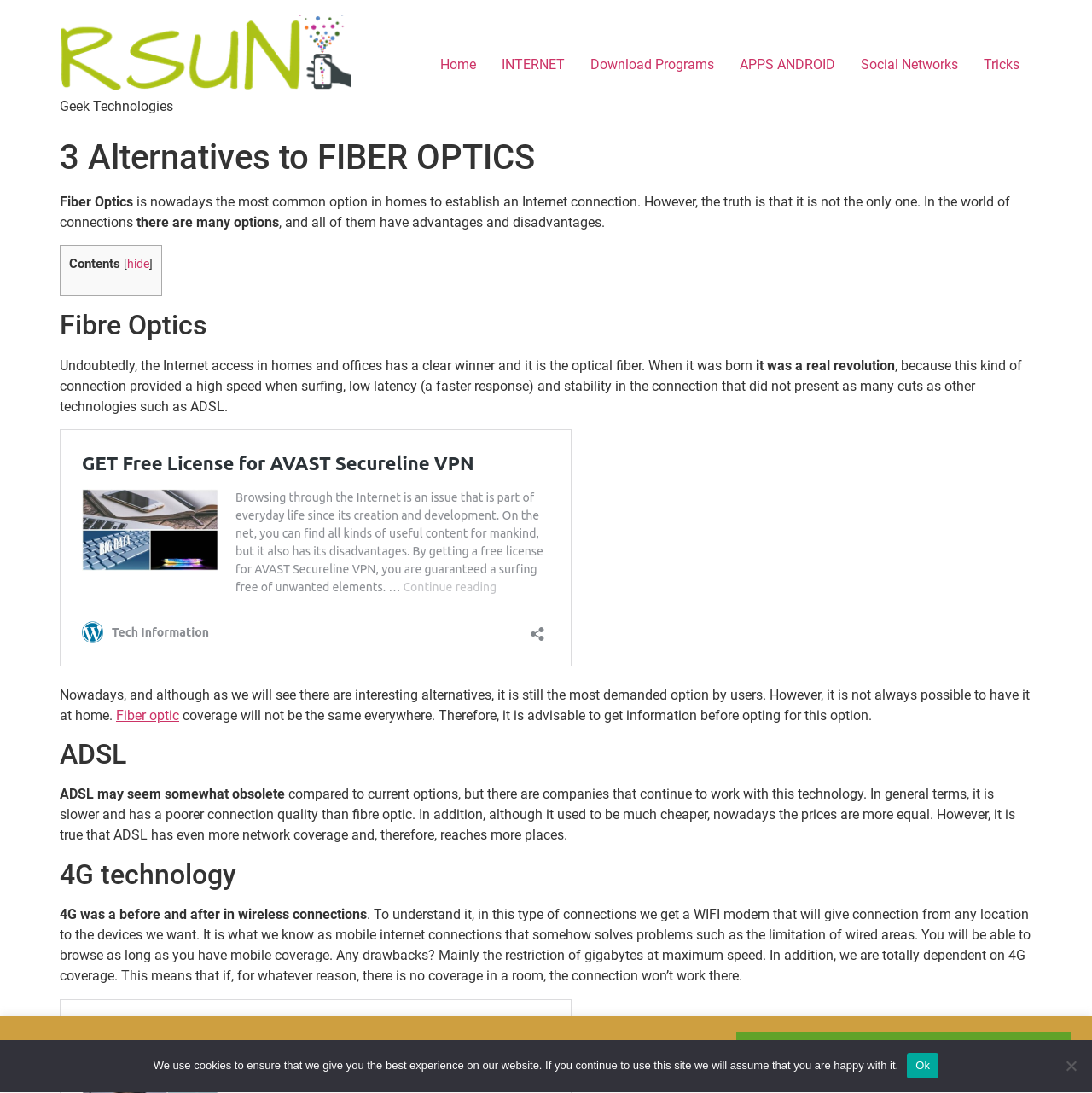What is the most common option for internet connection in homes?
Based on the screenshot, give a detailed explanation to answer the question.

The webpage states that 'Fiber Optics is nowadays the most common option in homes to establish an Internet connection.' This indicates that Fiber Optics is the most widely used option for internet connection in homes.